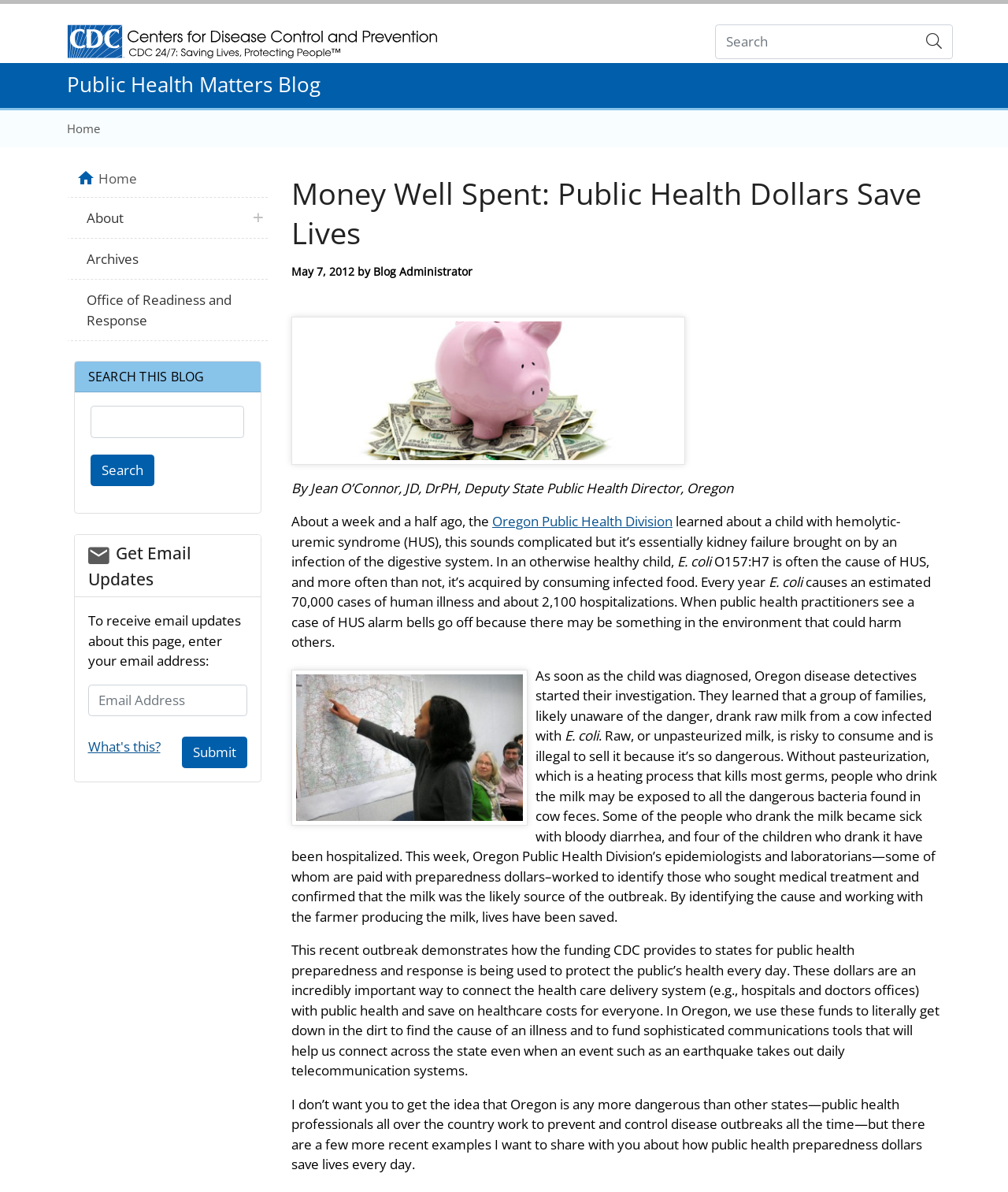Please find the bounding box coordinates of the section that needs to be clicked to achieve this instruction: "Enter an email address".

[0.087, 0.574, 0.245, 0.601]